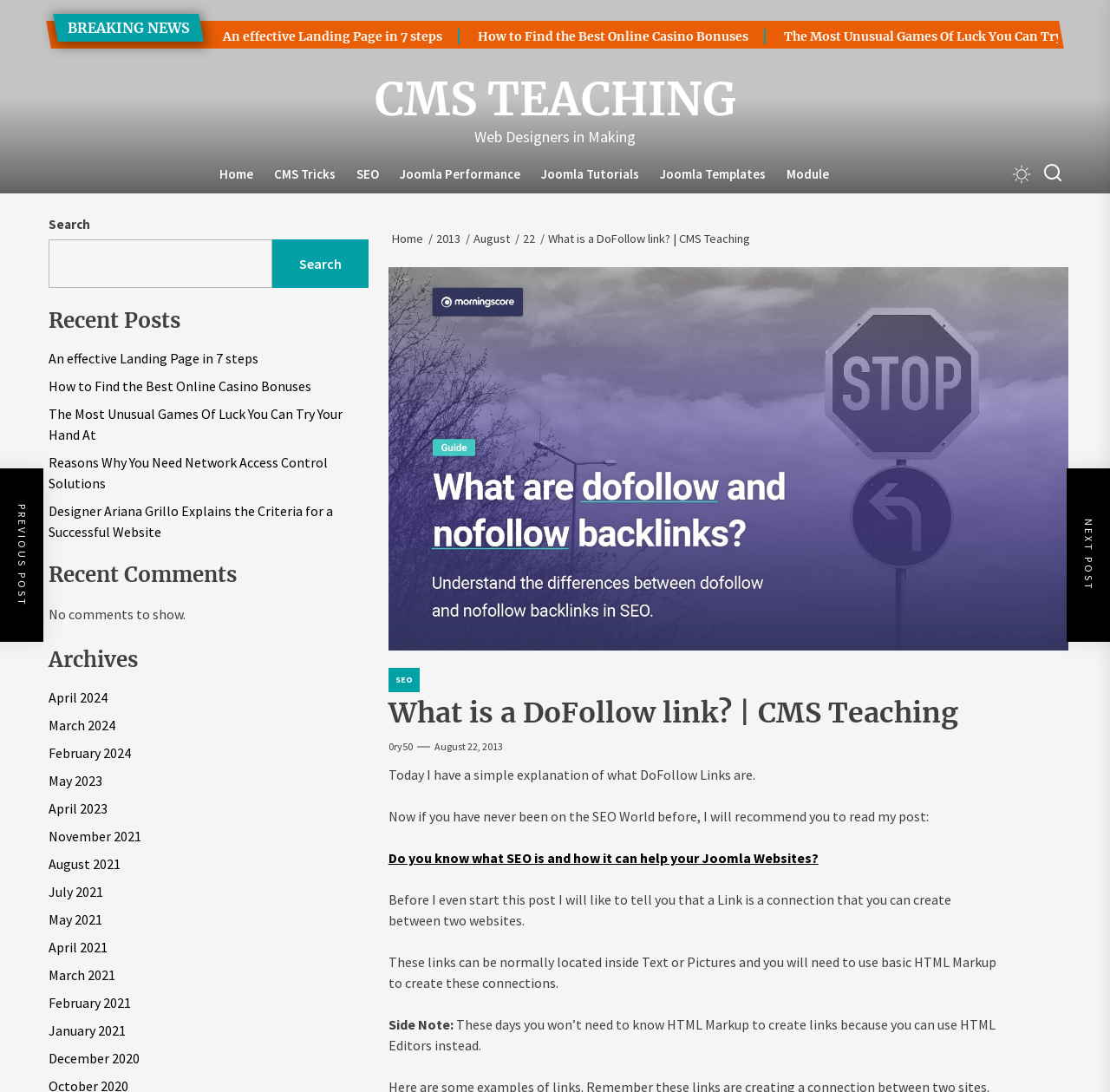Using the description "May 2021", predict the bounding box of the relevant HTML element.

[0.044, 0.832, 0.092, 0.851]